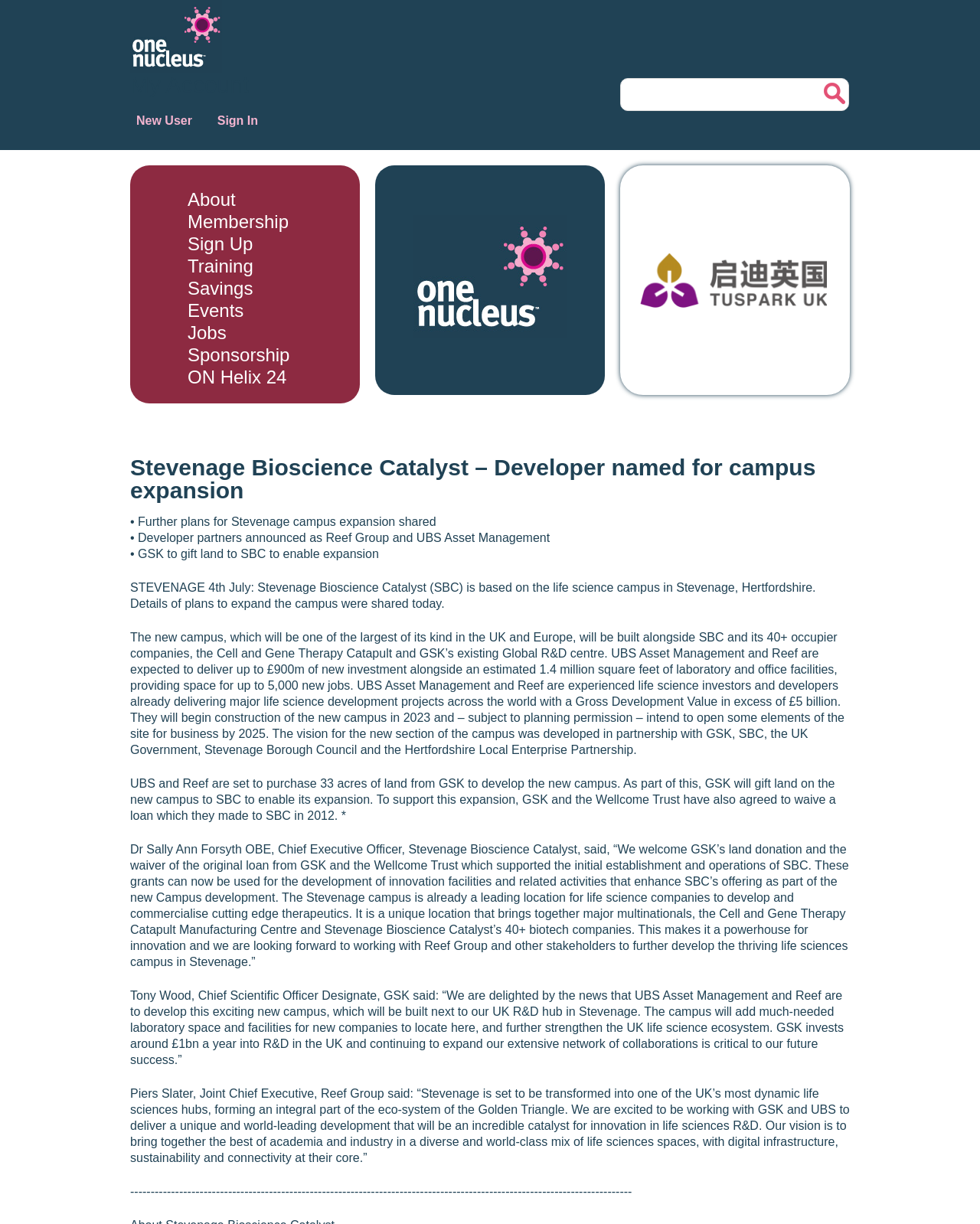Specify the bounding box coordinates of the region I need to click to perform the following instruction: "Click the 'New User' link". The coordinates must be four float numbers in the range of 0 to 1, i.e., [left, top, right, bottom].

[0.133, 0.088, 0.215, 0.109]